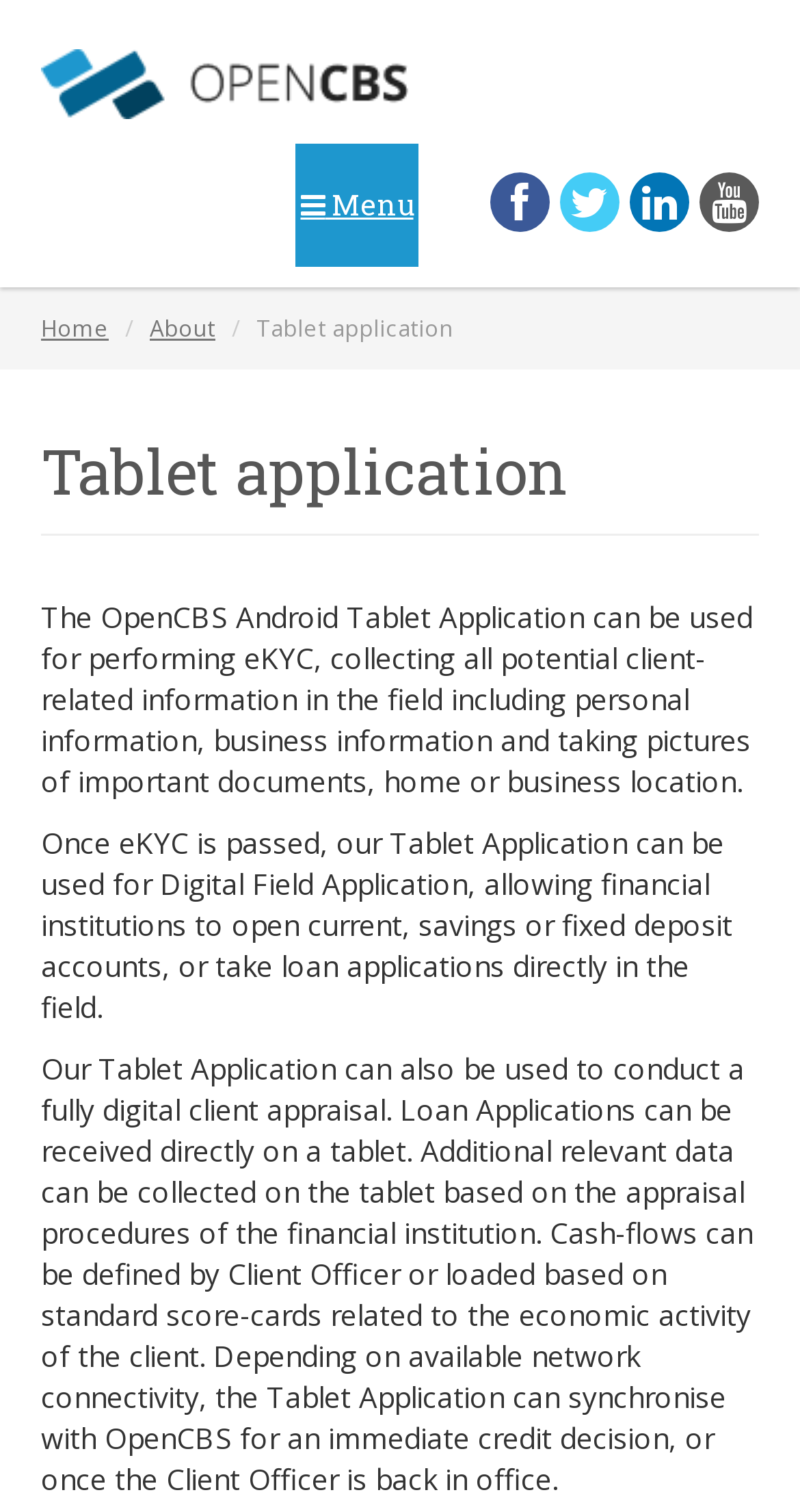Point out the bounding box coordinates of the section to click in order to follow this instruction: "Check the agreement checkbox".

None